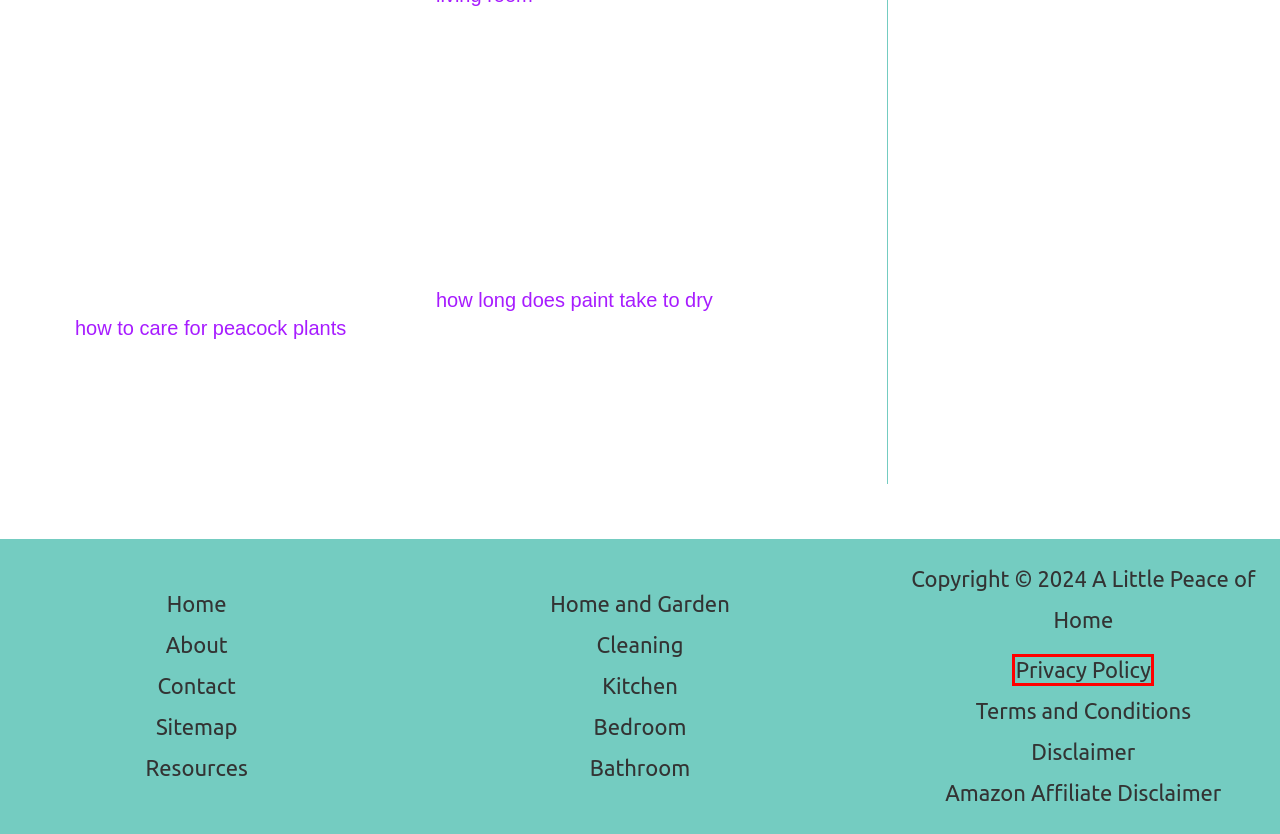Check out the screenshot of a webpage with a red rectangle bounding box. Select the best fitting webpage description that aligns with the new webpage after clicking the element inside the bounding box. Here are the candidates:
A. Amazon Affiliate Disclaimer (2024)
B. Privacy Policy (2024)
C. About A Little Peace of Home (2024)
D. Sitemap (2024)
E. Resources (2024)
F. Disclaimer (2024)
G. how long does paint take to dry
H. how to care for peacock plants

B